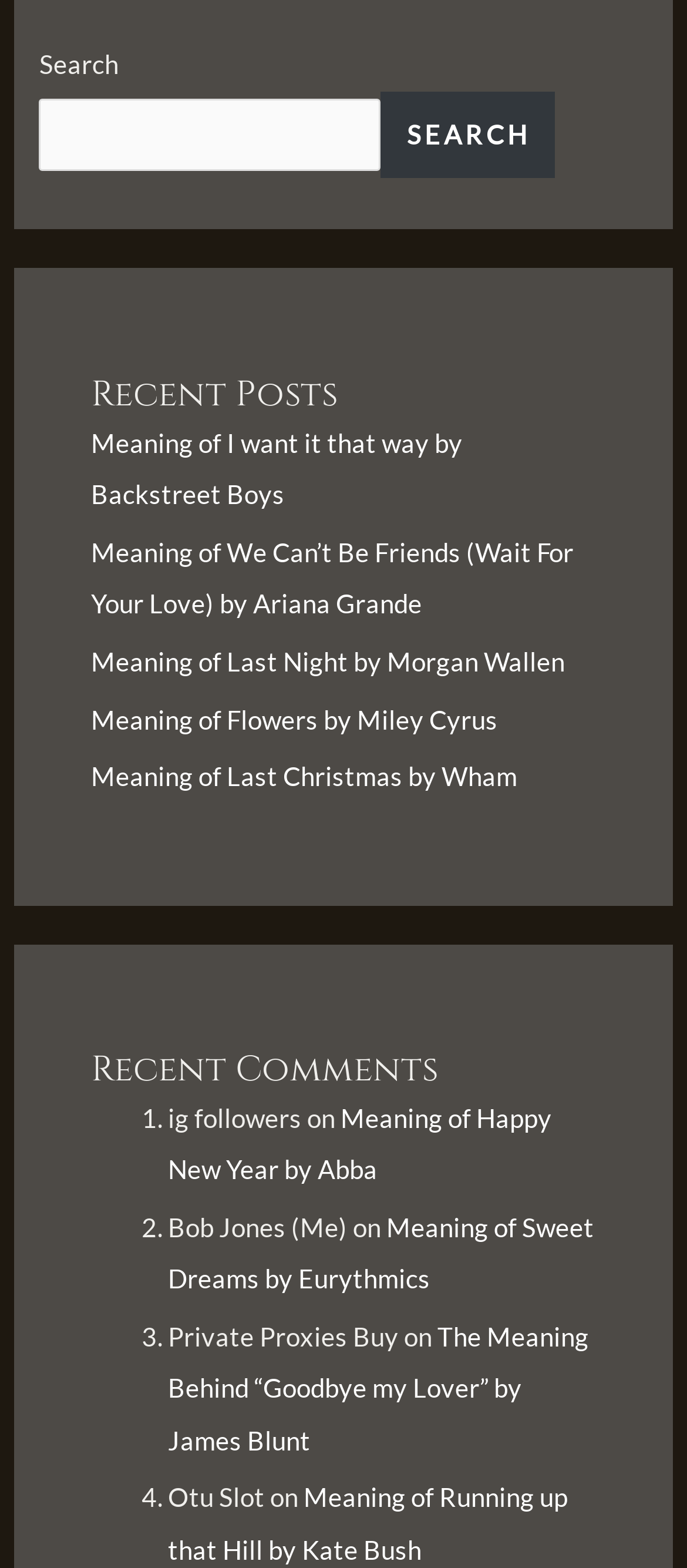Identify the bounding box coordinates for the element you need to click to achieve the following task: "Read the meaning of 'I want it that way' by Backstreet Boys". Provide the bounding box coordinates as four float numbers between 0 and 1, in the form [left, top, right, bottom].

[0.132, 0.273, 0.673, 0.325]